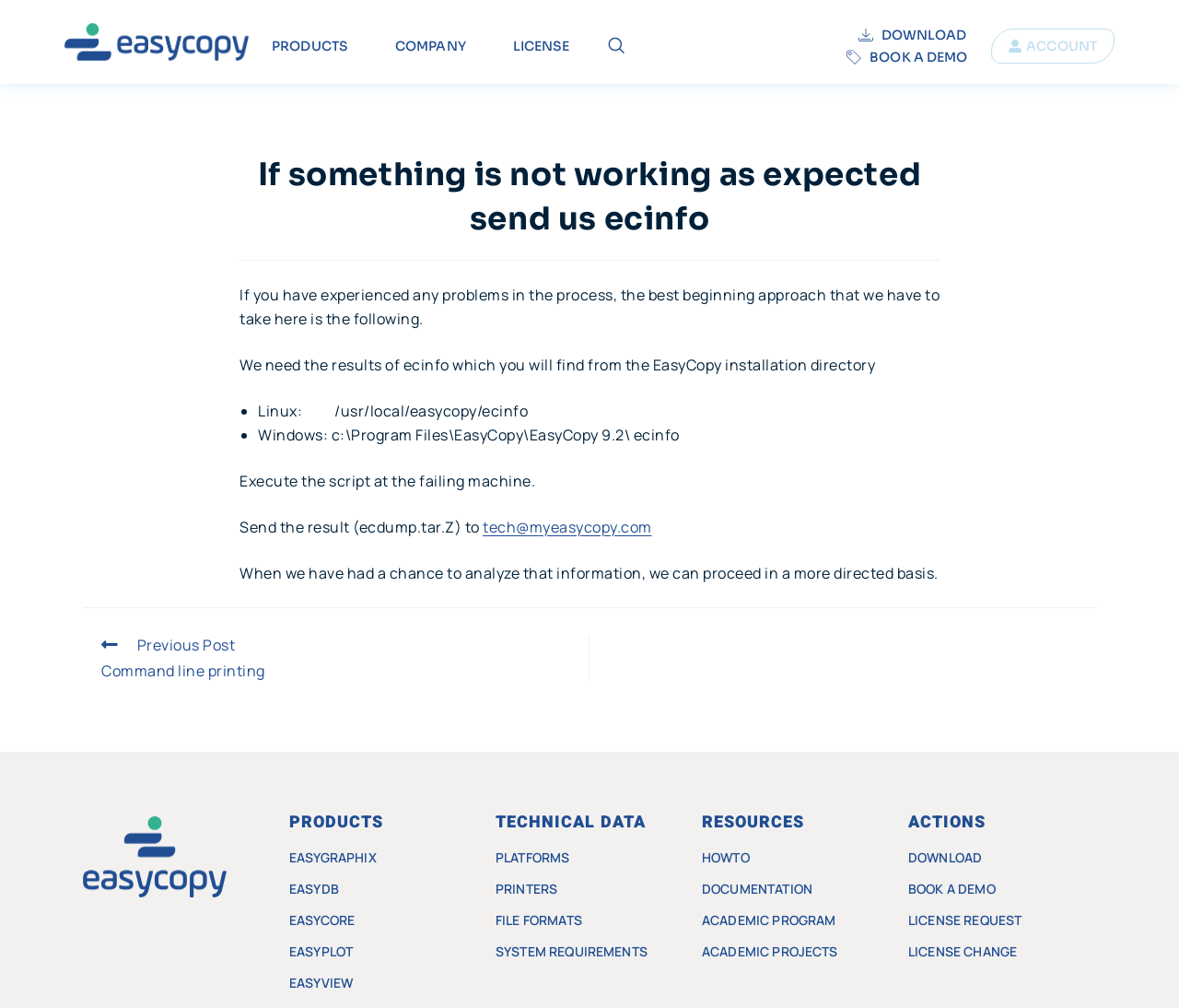Determine the bounding box coordinates of the clickable element to complete this instruction: "Click on the 'DOWNLOAD' link". Provide the coordinates in the format of four float numbers between 0 and 1, [left, top, right, bottom].

[0.728, 0.024, 0.82, 0.046]